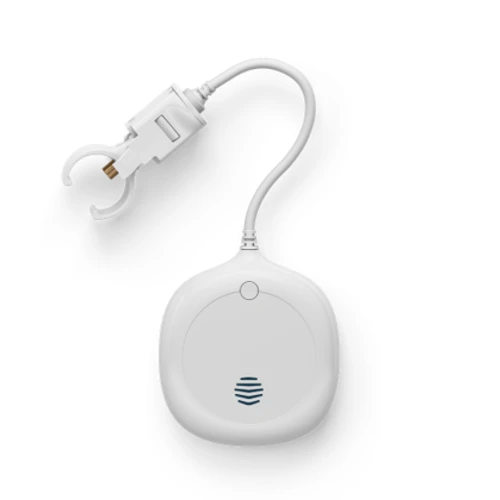How does the Hive Leak Sensor provide alerts?
Using the image as a reference, give a one-word or short phrase answer.

Through the Hive app